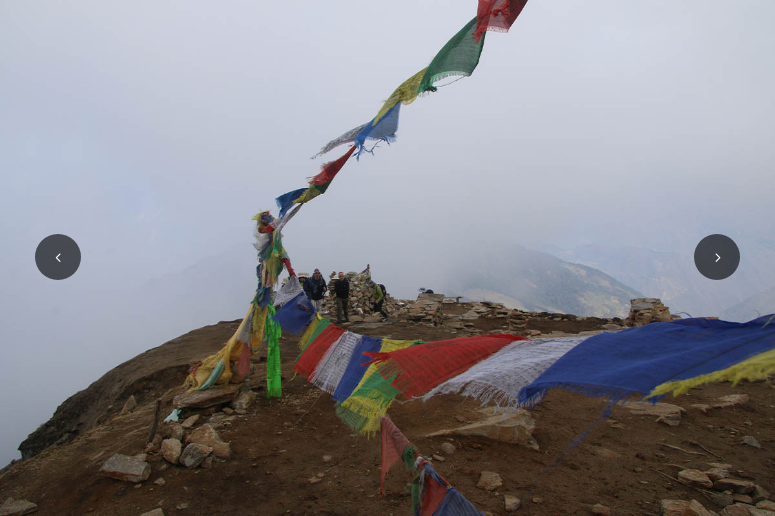Offer an in-depth caption of the image, mentioning all notable aspects.

The image captures a breathtaking view from a high-altitude trek in the Himalayas, showcasing vibrant prayer flags fluttering in the wind against a misty backdrop. The colorful flags, often used in Buddhist culture, are arranged in a way that adds a sense of spiritual connection to the surroundings, symbolizing the spread of goodwill and compassion. In the distance, faint outlines of mountainous landscapes can be seen, enveloped in soft clouds, suggesting the trek's rugged and serene environment. The rocky terrain beneath reflects the challenging yet rewarding nature of trails like this one. This scene is representative of the moderate trekking experiences available in Nepal, inviting adventure seekers to embrace the natural beauty and cultural richness of the region.